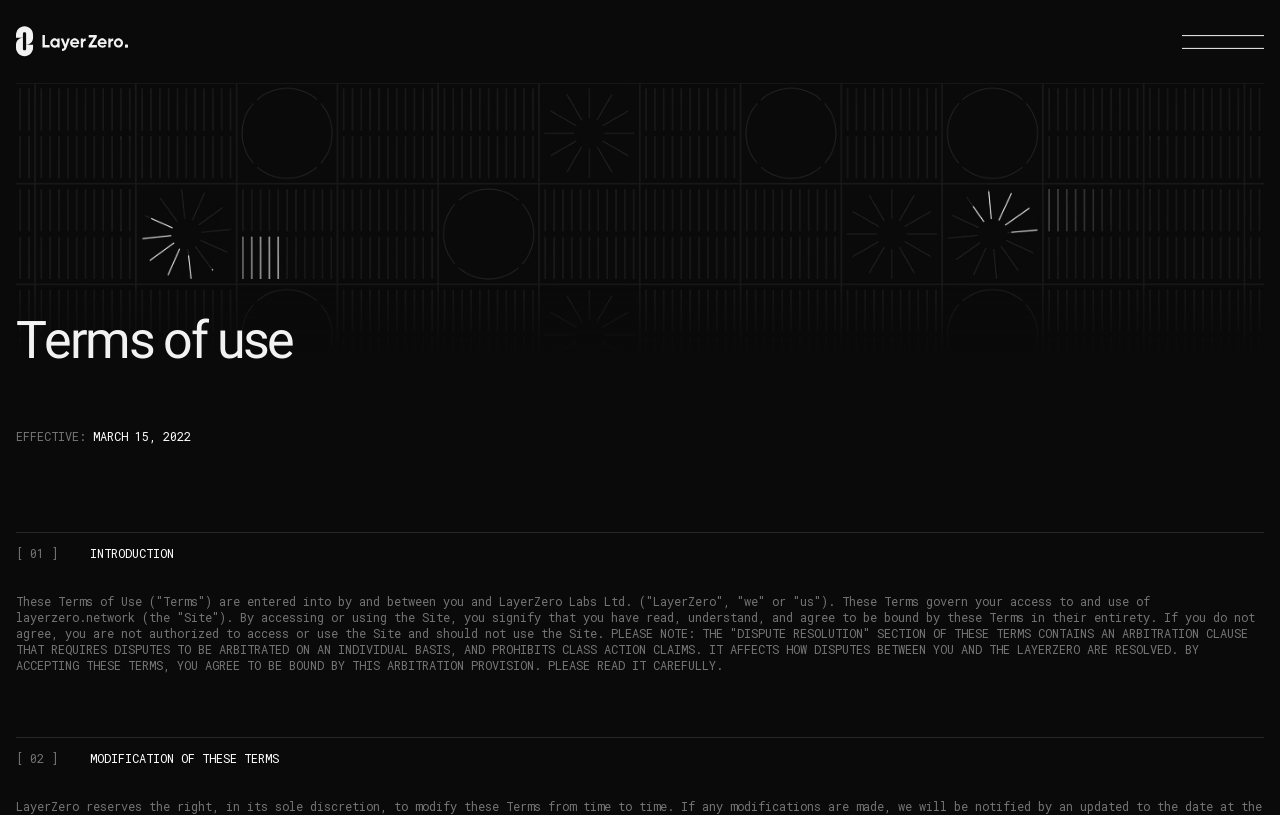What is the date of the effective terms? Refer to the image and provide a one-word or short phrase answer.

MARCH 15, 2022